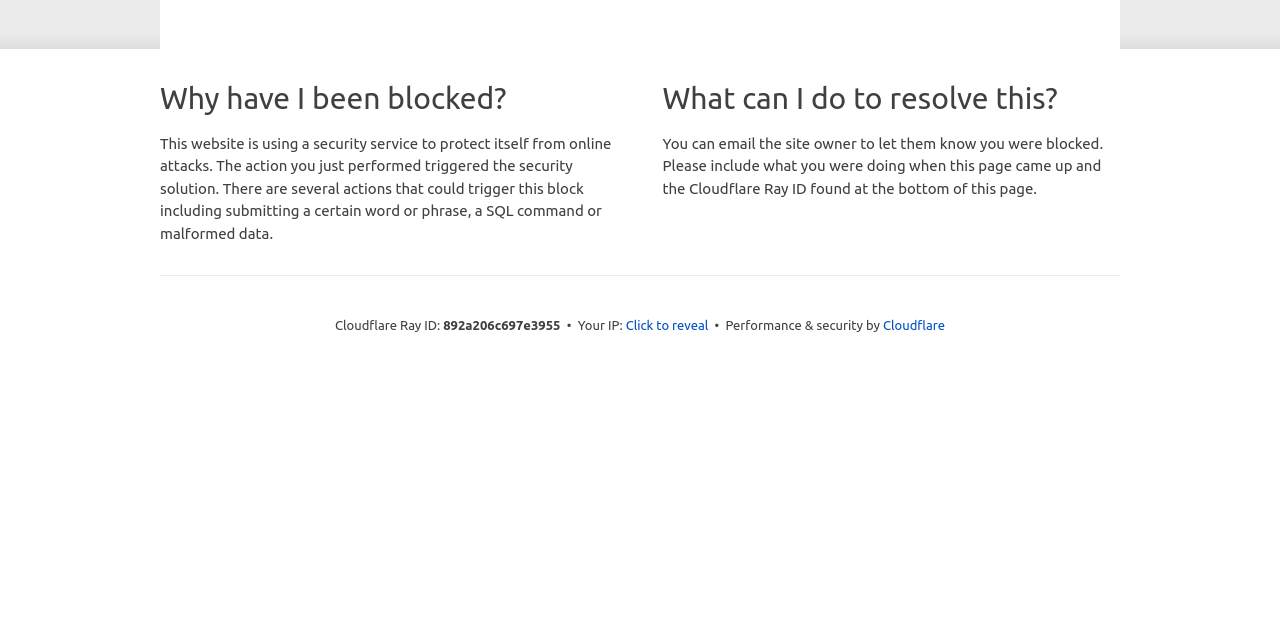Bounding box coordinates are specified in the format (top-left x, top-left y, bottom-right x, bottom-right y). All values are floating point numbers bounded between 0 and 1. Please provide the bounding box coordinate of the region this sentence describes: Click to reveal

[0.489, 0.495, 0.553, 0.525]